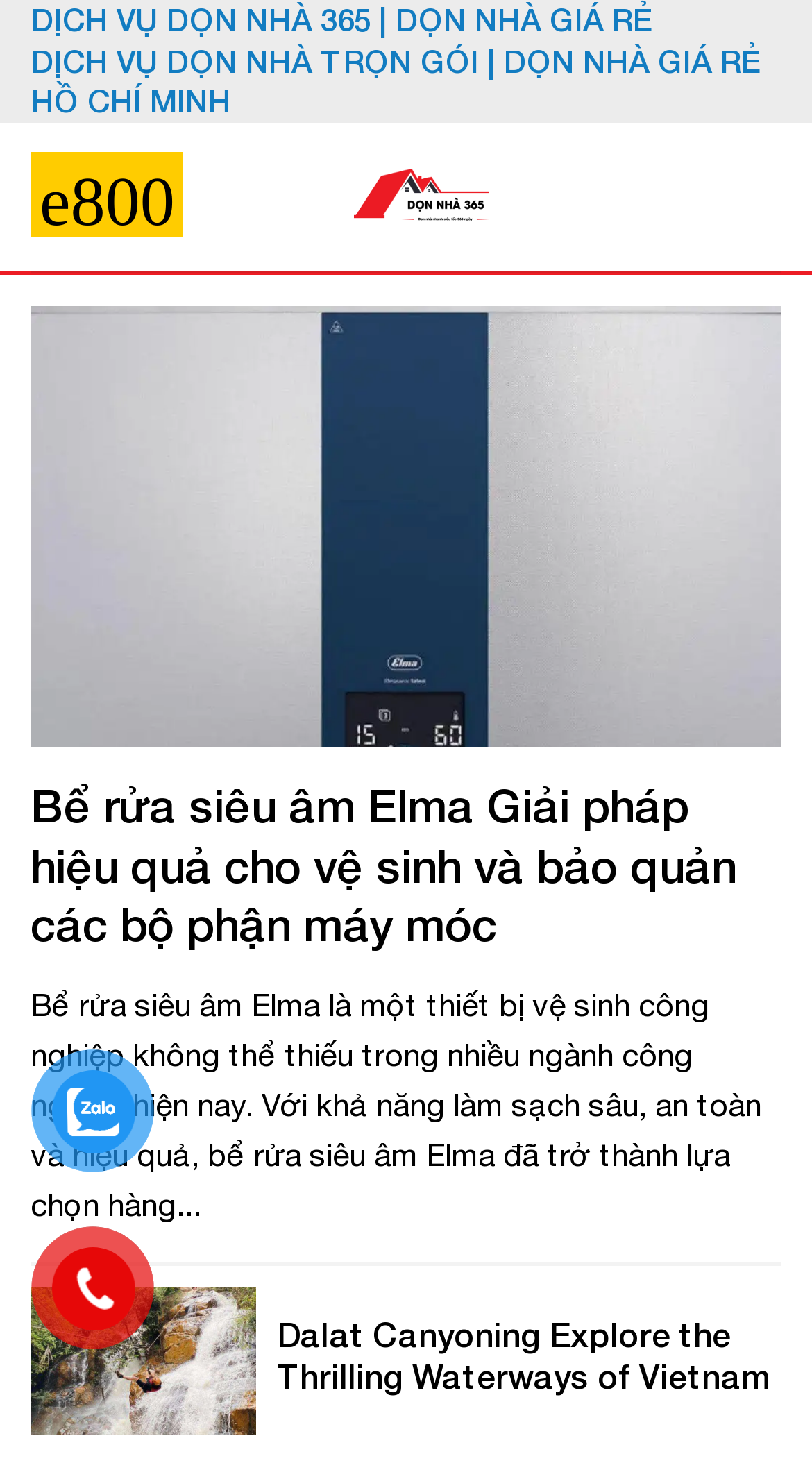Given the content of the image, can you provide a detailed answer to the question?
What is the name of the service provided?

The name of the service provided can be found in the heading element 'DỊCH VỤ DỌN NHÀ 365 | DỌN NHÀ GIÁ RẺ DỊCH VỤ DỌN NHÀ TRỌN GÓI | DỌN NHÀ GIÁ RẺ HỒ CHÍ MINH' which is a prominent element on the webpage, indicating the main service offered by the website.